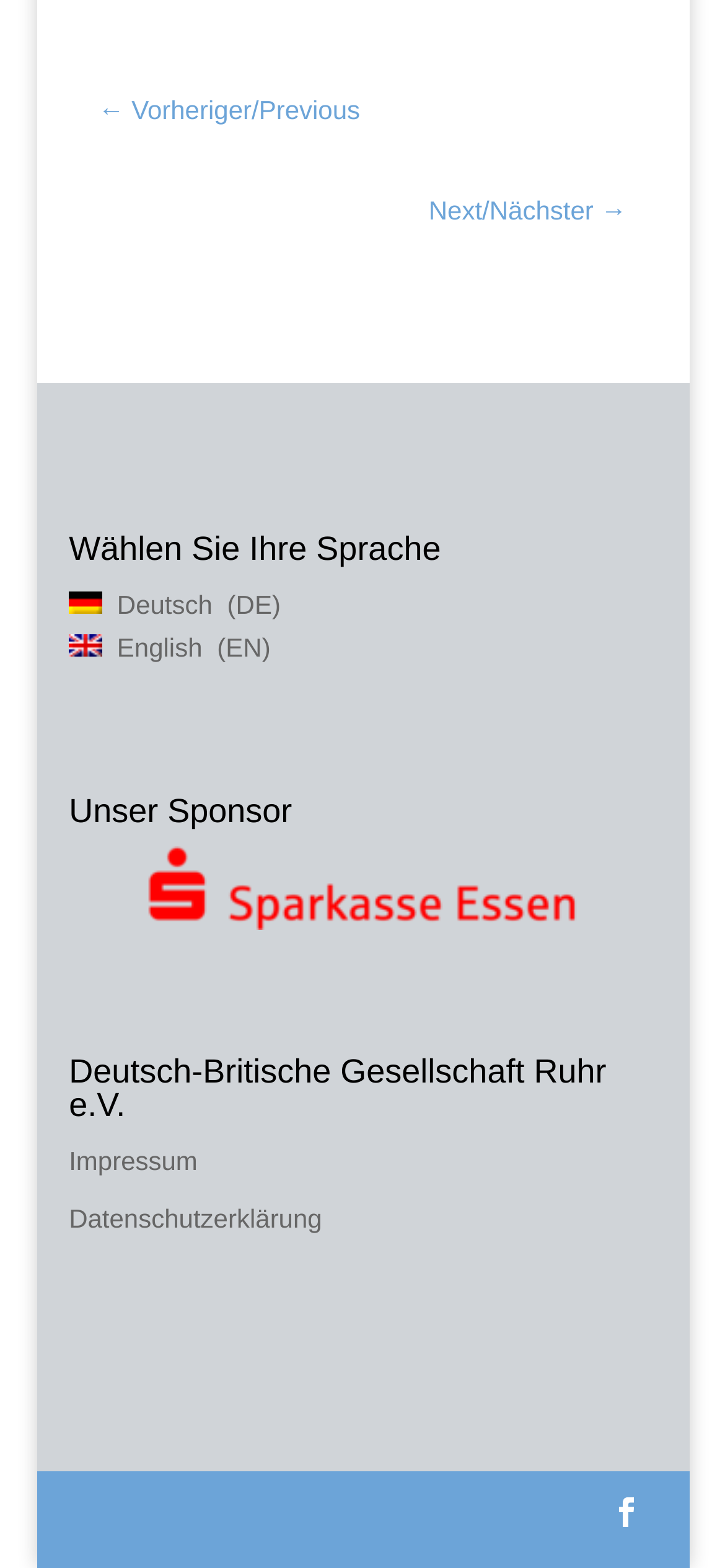Using the information in the image, could you please answer the following question in detail:
What is the name of the organization?

The name of the organization is 'Deutsch-Britische Gesellschaft Ruhr e.V.', which is displayed as a heading on the webpage.